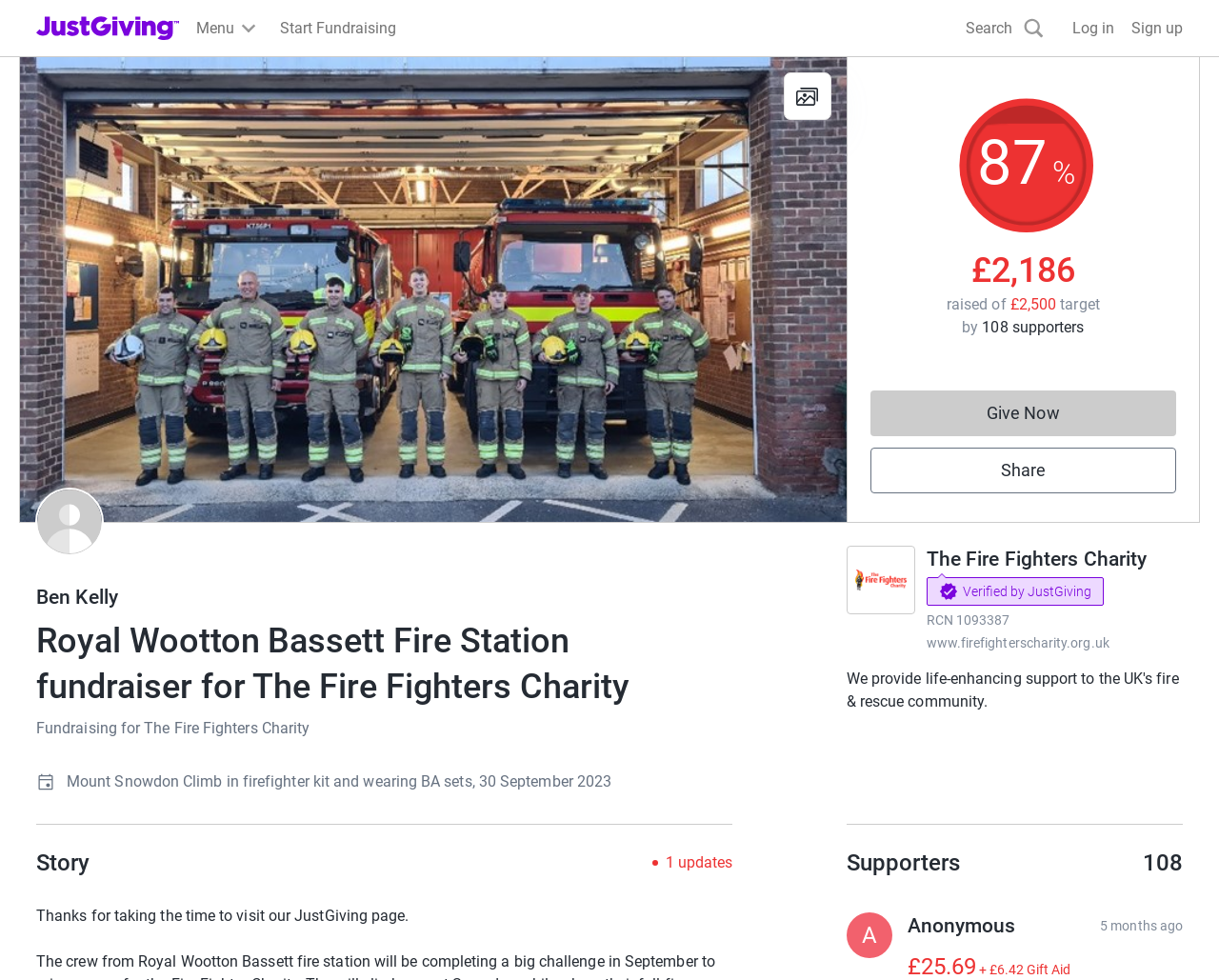Please identify the bounding box coordinates of the element that needs to be clicked to perform the following instruction: "Open the media gallery".

[0.016, 0.058, 0.694, 0.533]